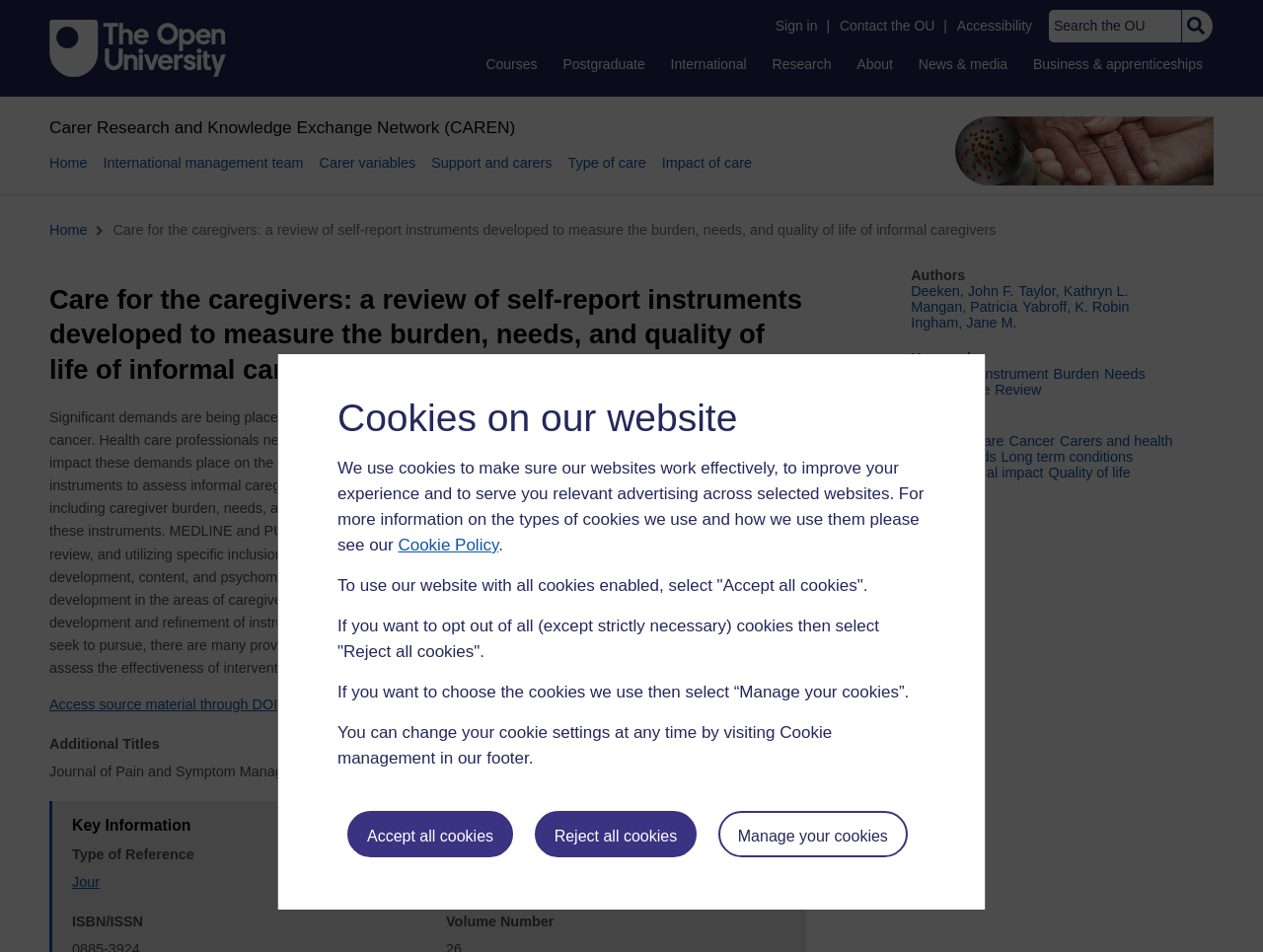Please identify the bounding box coordinates for the region that you need to click to follow this instruction: "Access the source material through DOI".

[0.039, 0.731, 0.22, 0.748]